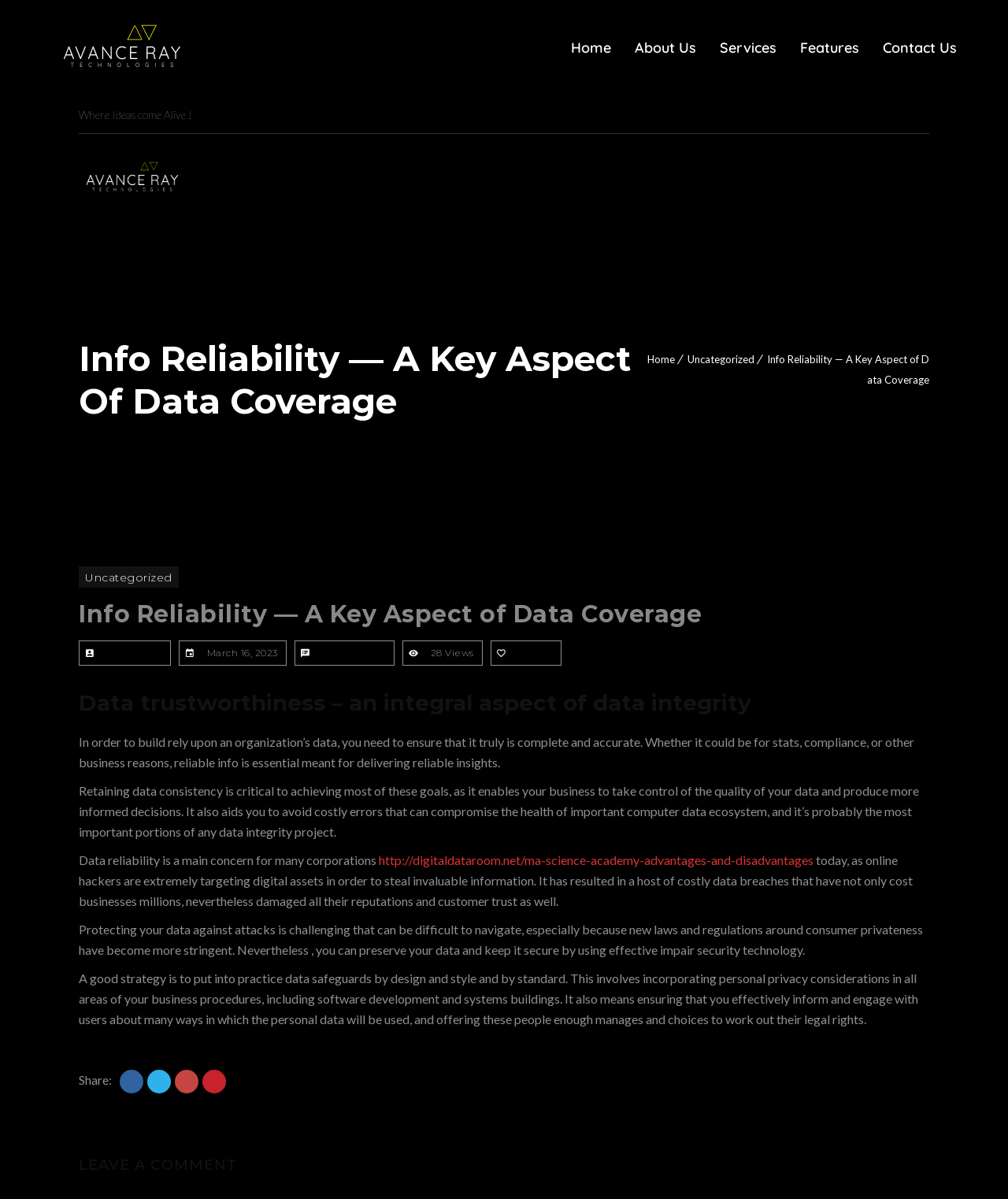Please find the bounding box coordinates for the clickable element needed to perform this instruction: "Click the 'Home' link".

[0.555, 0.007, 0.618, 0.074]